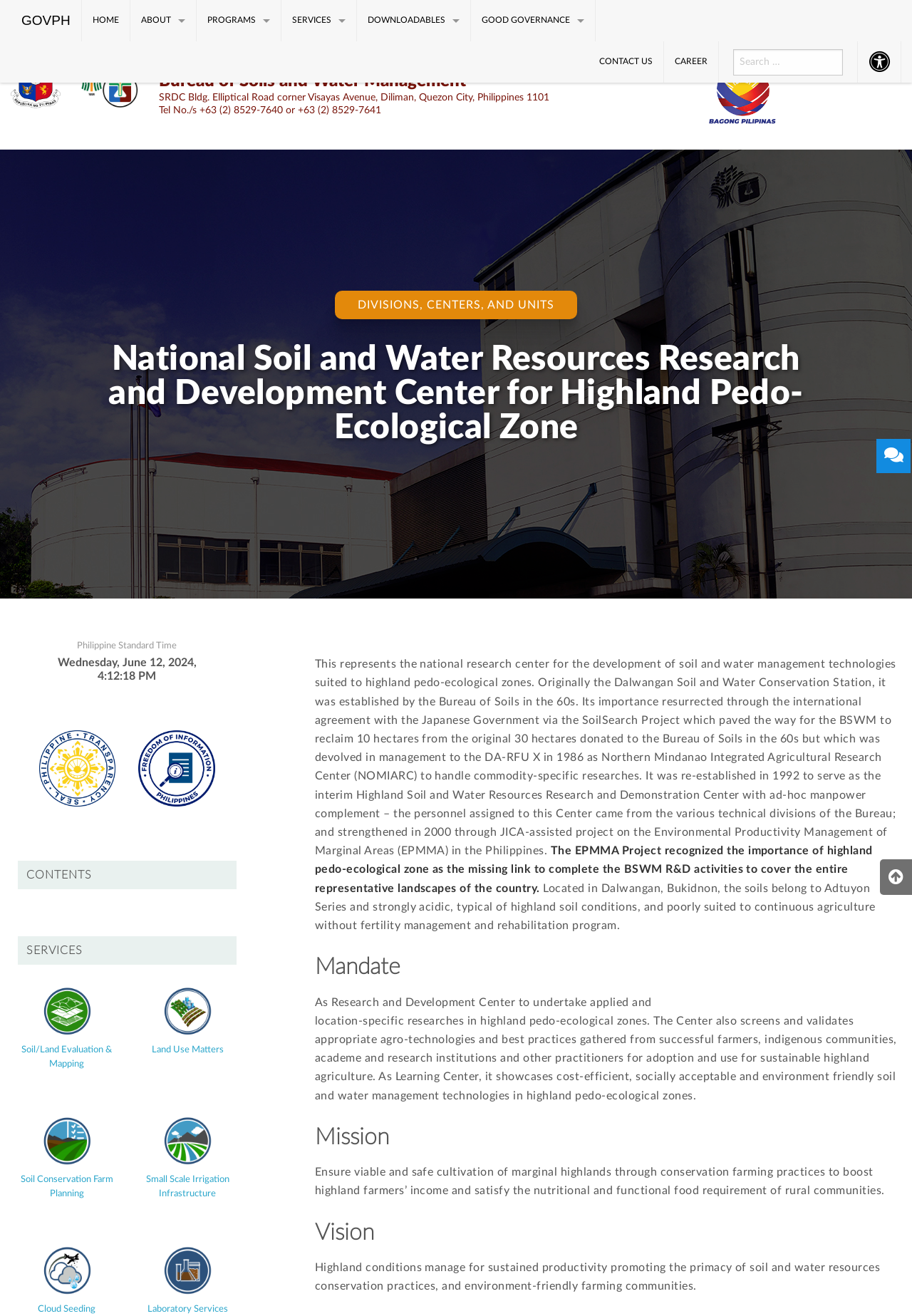Identify the bounding box coordinates of the region I need to click to complete this instruction: "Click on the GOVPH menu item".

[0.012, 0.0, 0.09, 0.031]